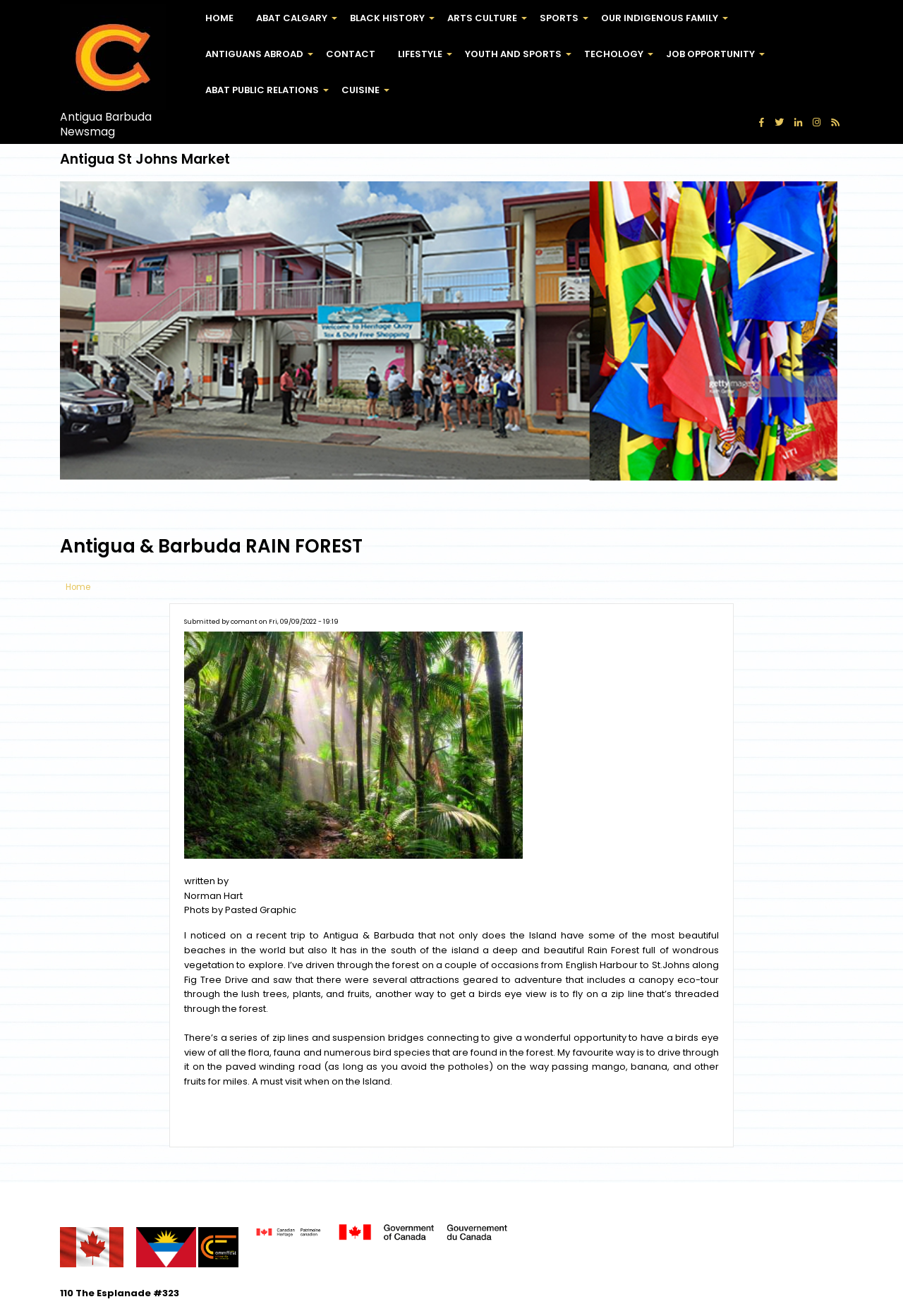Create a full and detailed caption for the entire webpage.

The webpage is about Antigua & Barbuda RAIN FOREST, specifically a news article or blog post about the rainforest on the island. At the top, there is a navigation menu with links to various sections, including "Home", "Antigua Barbuda Newsmag", and several categories like "BLACK HISTORY", "ARTS CULTURE", and "SPORTS". Below the menu, there is a heading "Antigua St Johns Market" and a banner image that spans almost the entire width of the page.

The main content of the page is an article about the rainforest, which includes a heading "Antigua & Barbuda RAIN FOREST" and a series of paragraphs describing the author's experience visiting the rainforest. The article is accompanied by an image "Pasted Graphic" and has several static text elements, including the author's name "Norman Hart" and the date of publication.

At the bottom of the page, there is a footer section with a breadcrumb navigation, a copyright notice, and several images, including the flags of Antigua and Barbuda, a banner logo, and an image "cdnflg". There is also a contact address "110 The Esplanade #323" at the very bottom of the page.

Throughout the page, there are several social media links and icons, including Facebook, Twitter, and LinkedIn, which are located at the top right corner of the page.